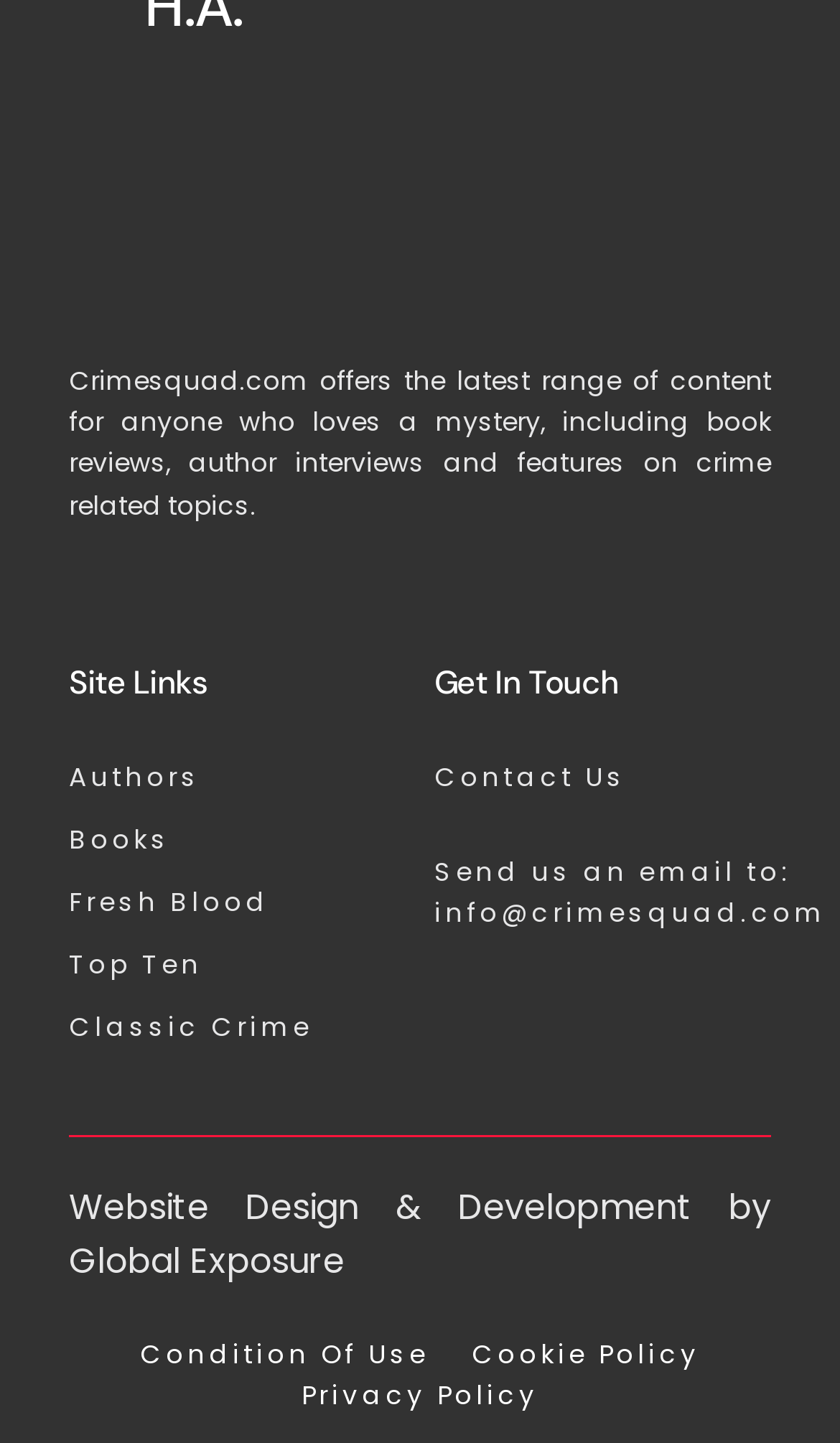Highlight the bounding box coordinates of the element you need to click to perform the following instruction: "Visit the Books section."

[0.082, 0.567, 0.483, 0.596]